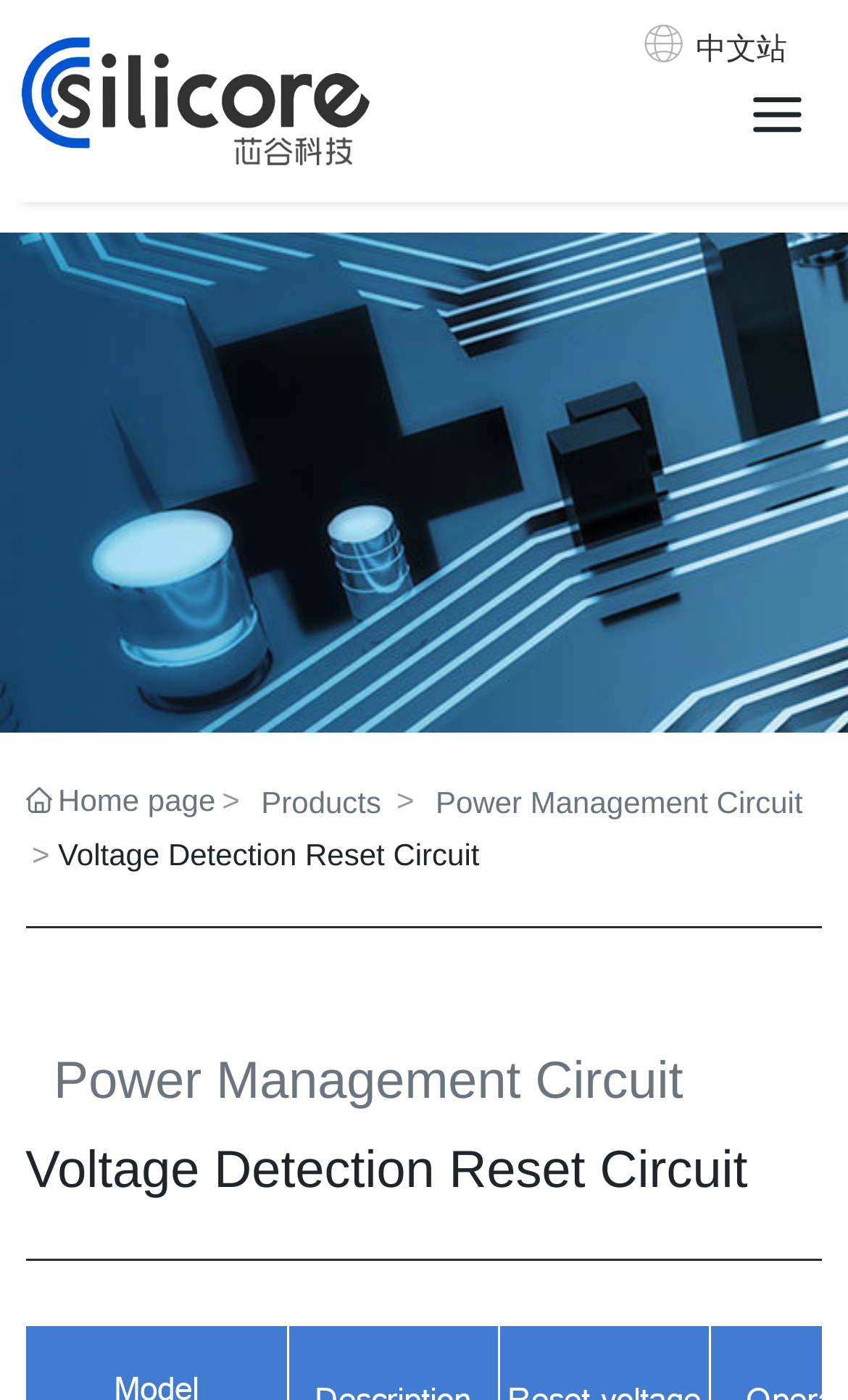Answer the question below with a single word or a brief phrase: 
What is the current page about?

Voltage Detection Reset Circuit